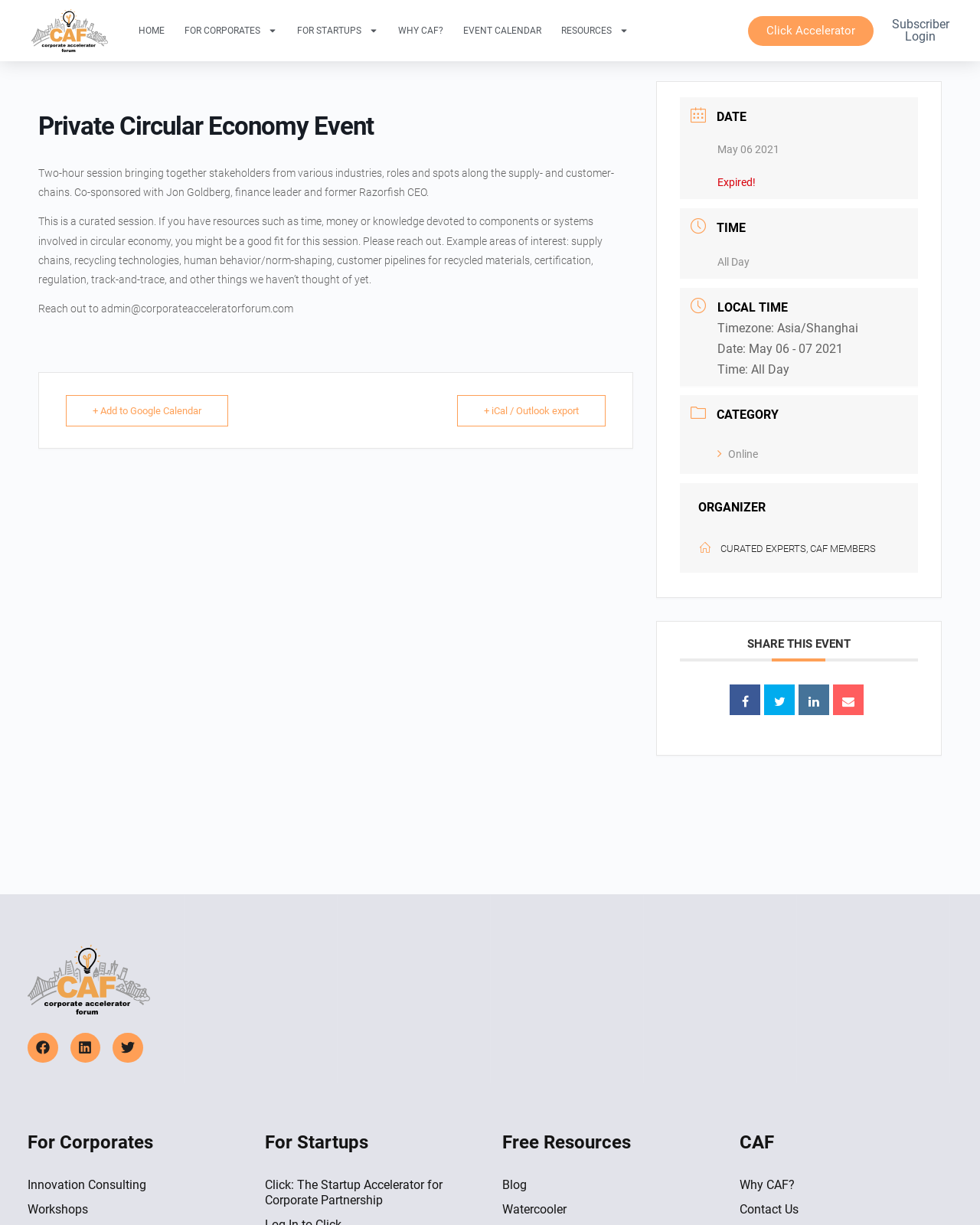How many social media links are at the bottom of the page?
Utilize the information in the image to give a detailed answer to the question.

I found the answer by counting the number of links at the bottom of the page, which are Facebook, Linkedin, Twitter, and another unknown link.